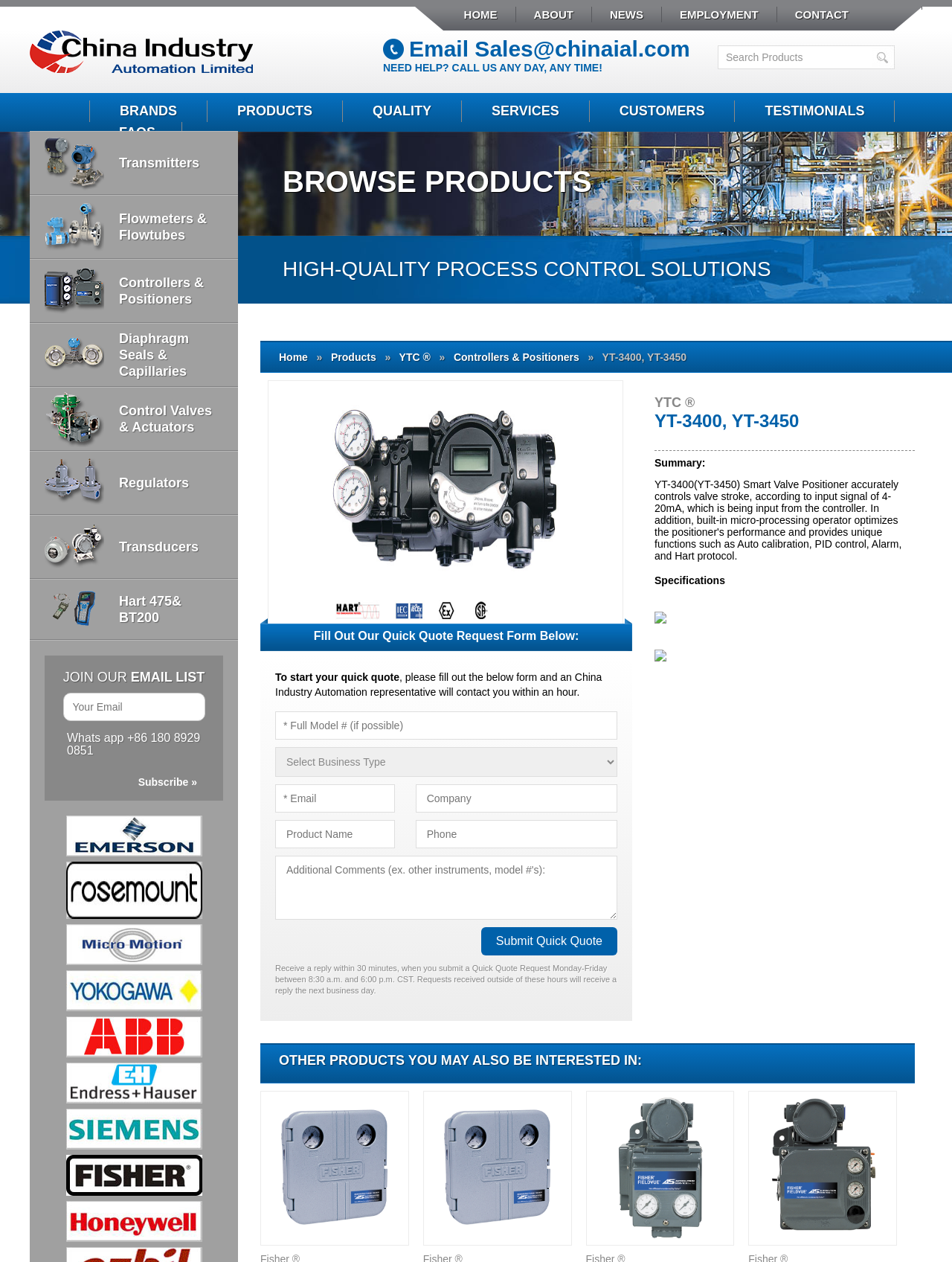Given the element description, predict the bounding box coordinates in the format (top-left x, top-left y, bottom-right x, bottom-right y). Make sure all values are between 0 and 1. Here is the element description: Home

[0.293, 0.278, 0.323, 0.288]